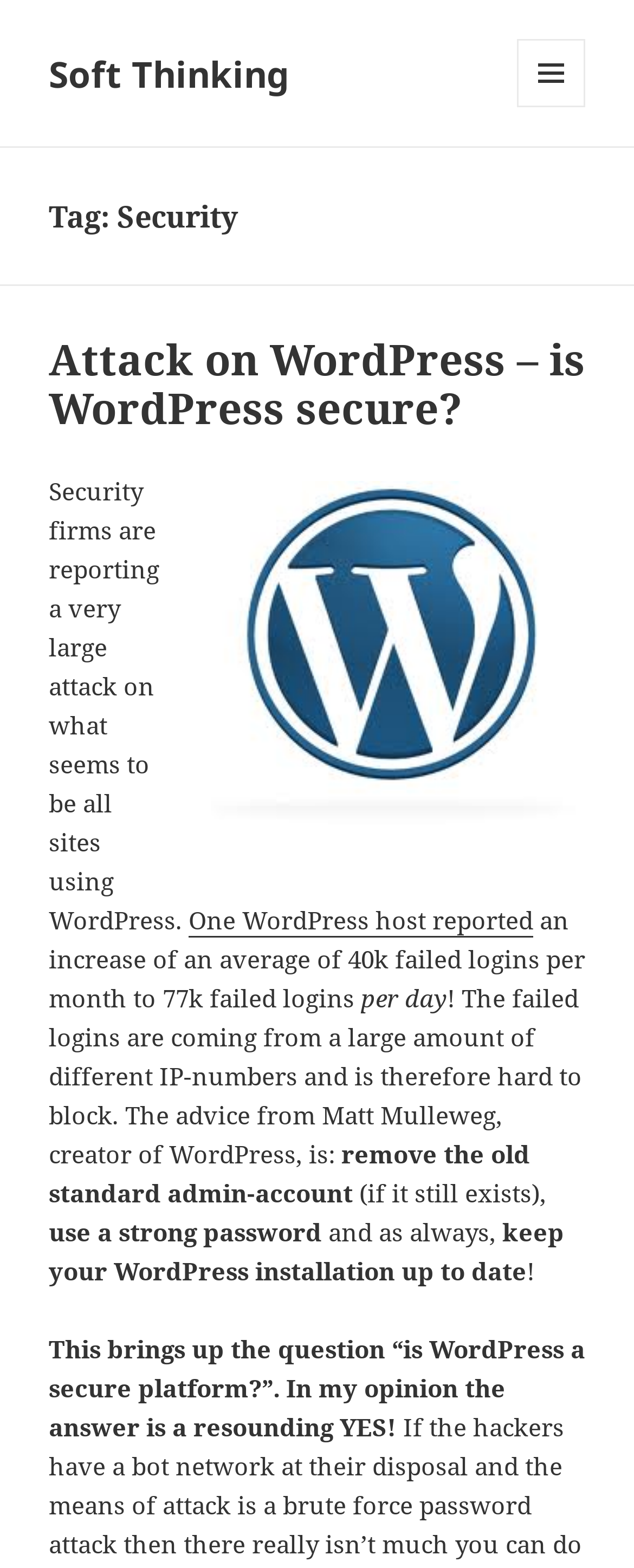What is the image on the webpage? Based on the screenshot, please respond with a single word or phrase.

WordPress logo